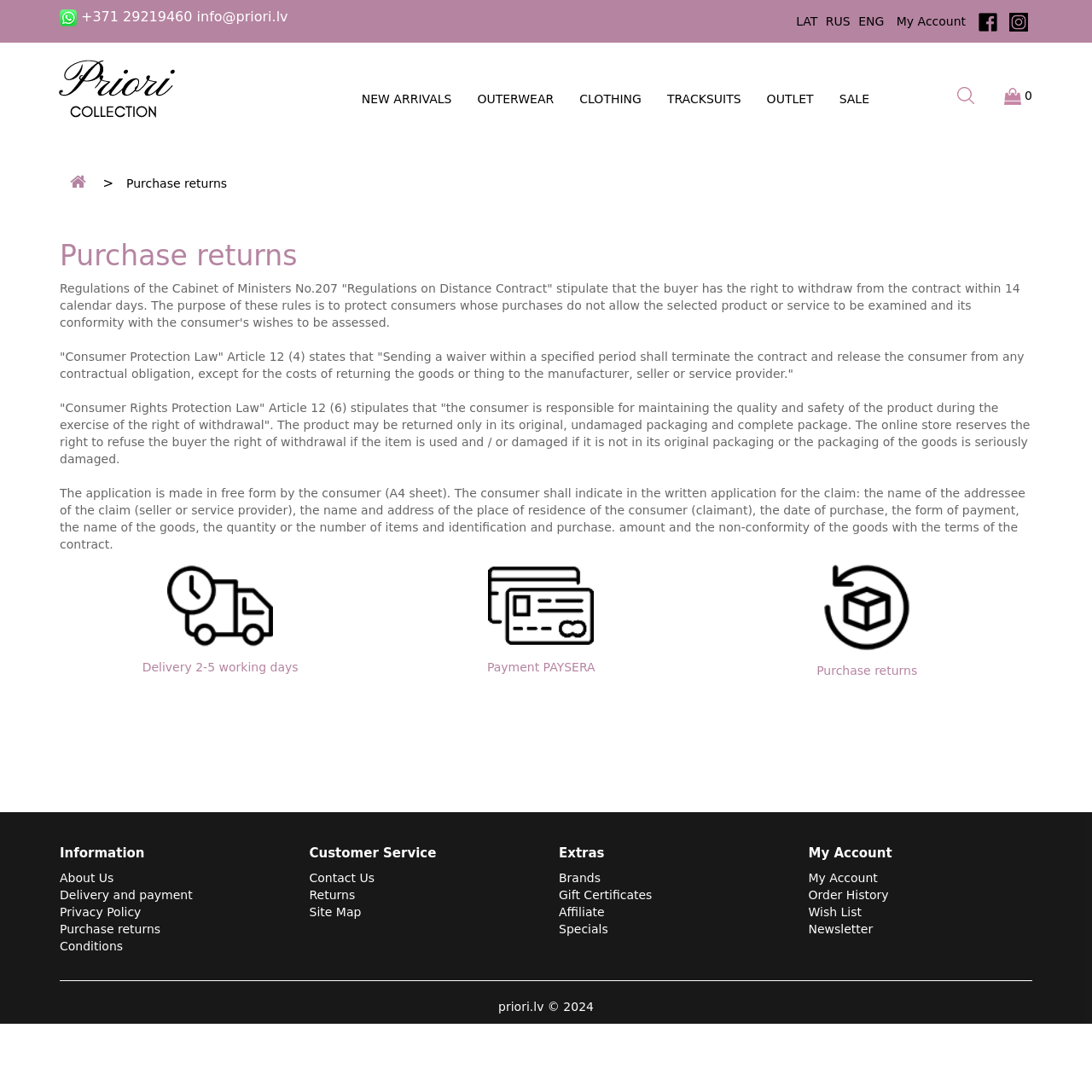Calculate the bounding box coordinates of the UI element given the description: "New arrivals".

[0.319, 0.071, 0.425, 0.11]